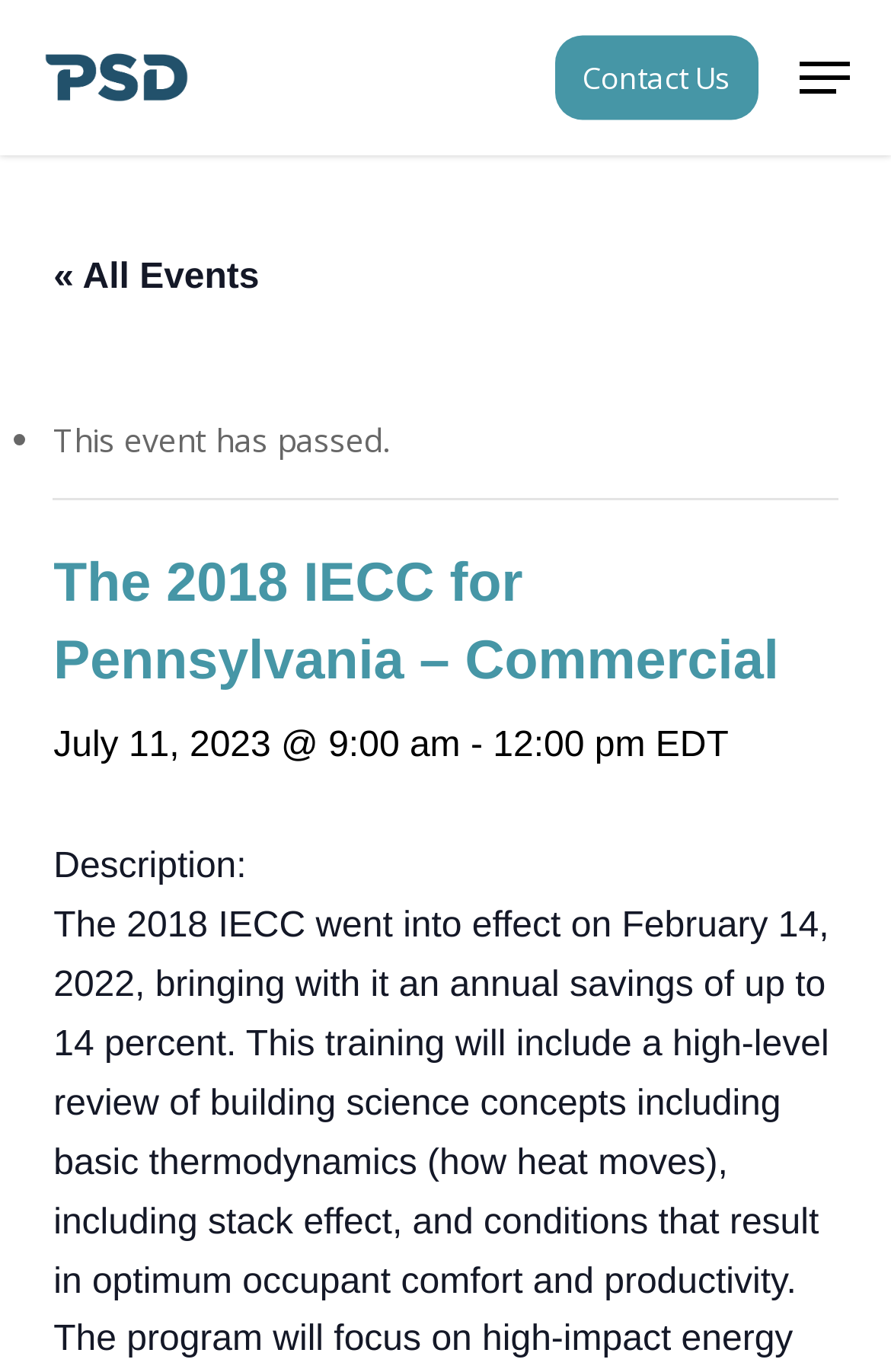Identify the text that serves as the heading for the webpage and generate it.

The 2018 IECC for Pennsylvania – Commercial